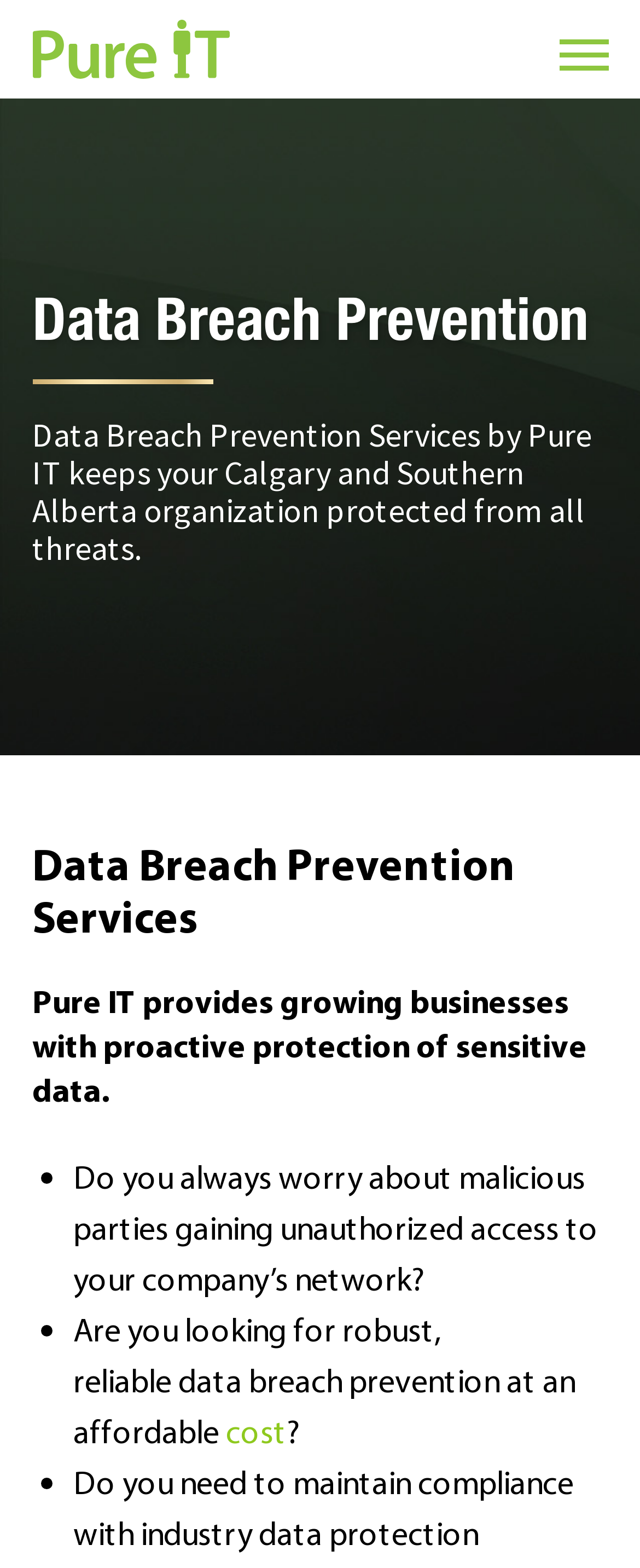Could you indicate the bounding box coordinates of the region to click in order to complete this instruction: "Learn more about 'IT Security Services'".

[0.56, 0.335, 0.932, 0.354]